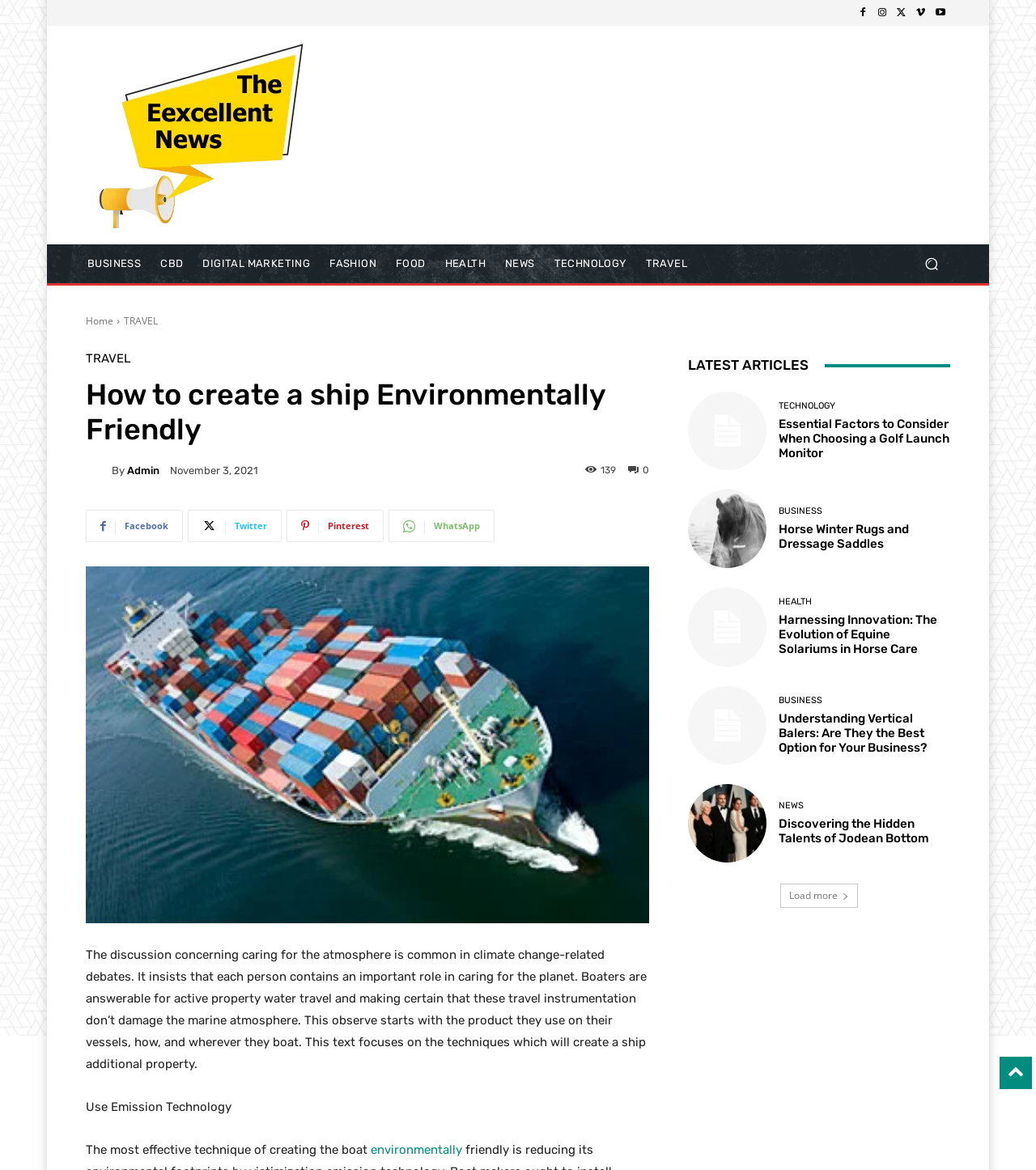Please study the image and answer the question comprehensively:
What is the category of the article 'Essential Factors to Consider When Choosing a Golf Launch Monitor'?

The category of the article can be determined by reading the link 'TECHNOLOGY' located next to the article title, indicating that the article belongs to the technology category.